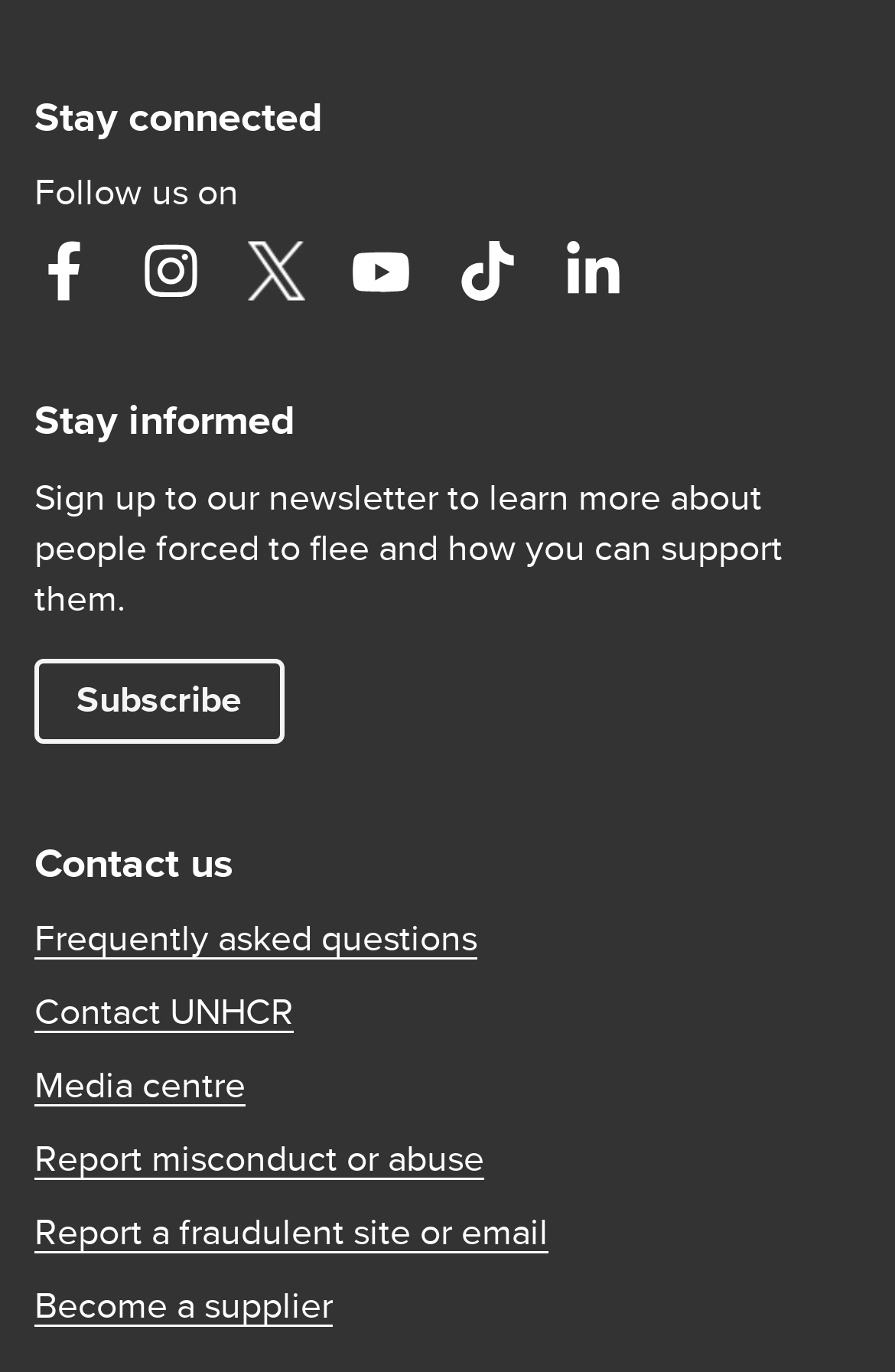Please provide the bounding box coordinate of the region that matches the element description: Repairs. Coordinates should be in the format (top-left x, top-left y, bottom-right x, bottom-right y) and all values should be between 0 and 1.

None